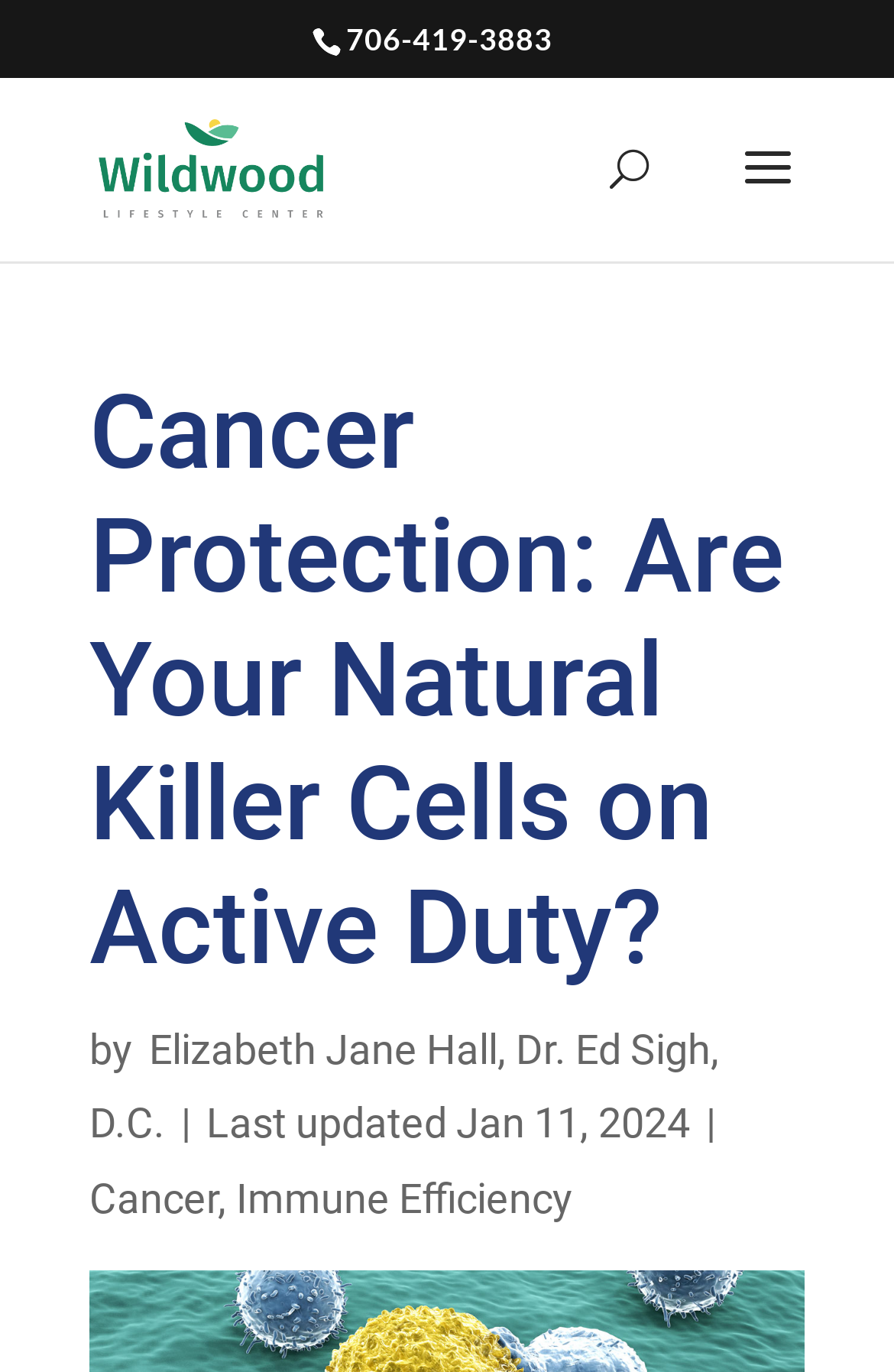Use a single word or phrase to answer the question: 
What are the related topics?

Cancer and Immune Efficiency